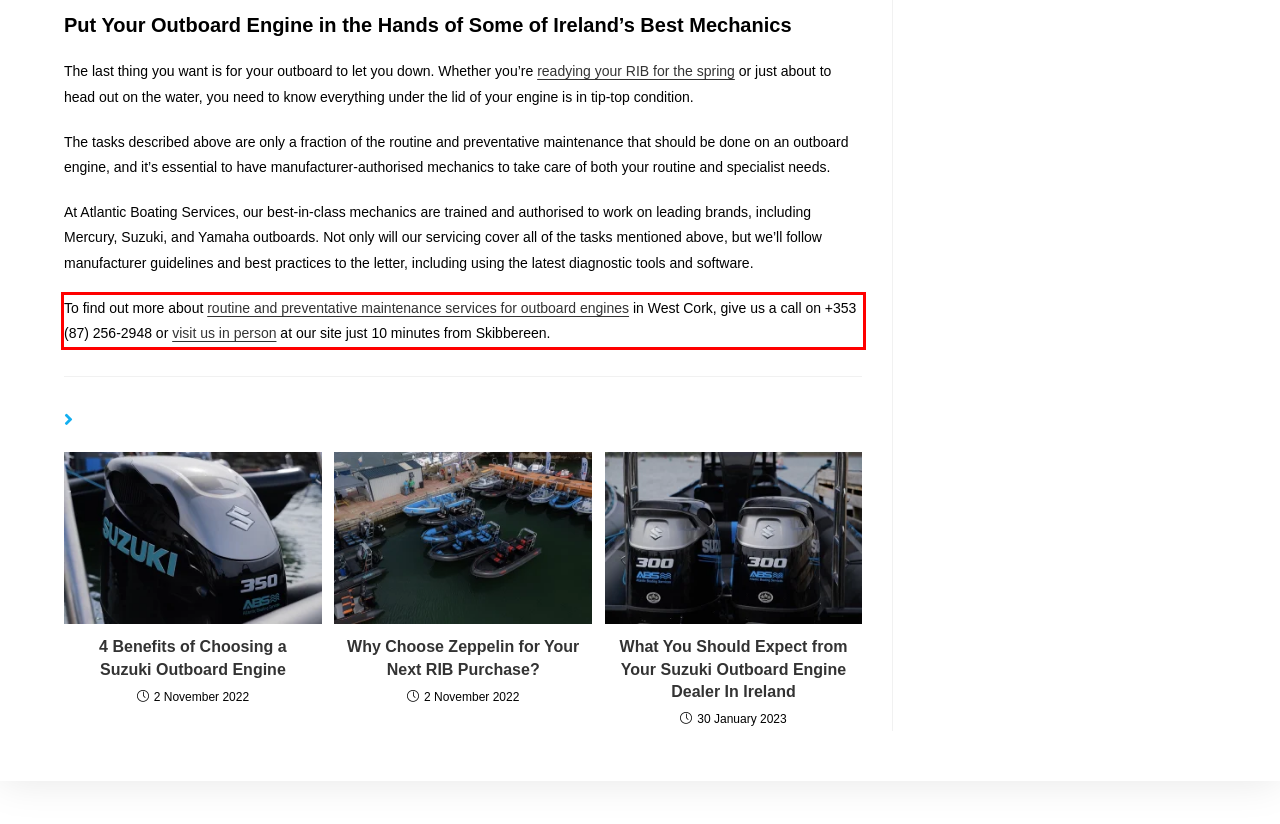Please examine the screenshot of the webpage and read the text present within the red rectangle bounding box.

To find out more about routine and preventative maintenance services for outboard engines in West Cork, give us a call on +353 (87) 256-2948 or visit us in person at our site just 10 minutes from Skibbereen.